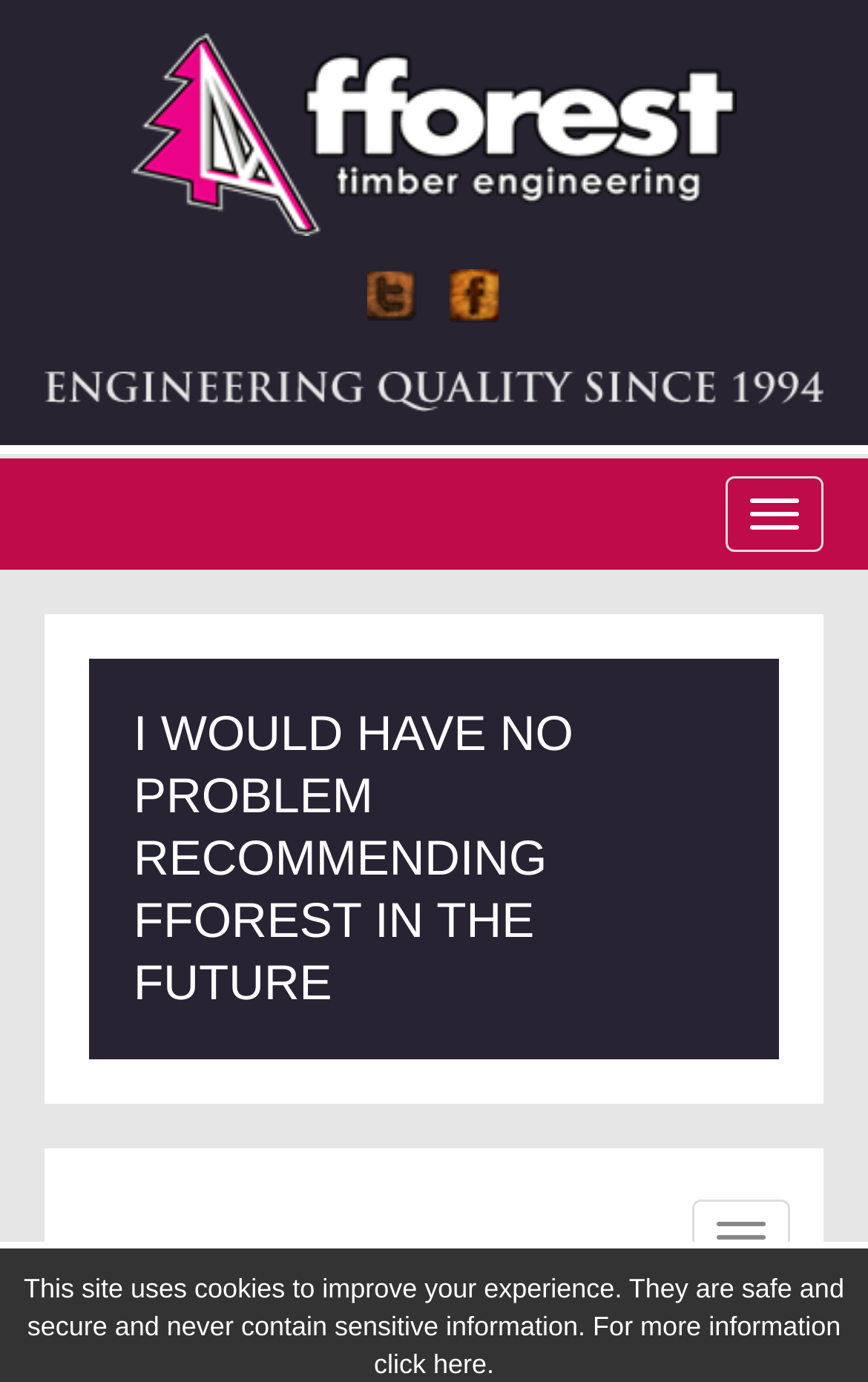Extract the bounding box of the UI element described as: "Testimonials".

[0.319, 0.939, 0.529, 0.965]